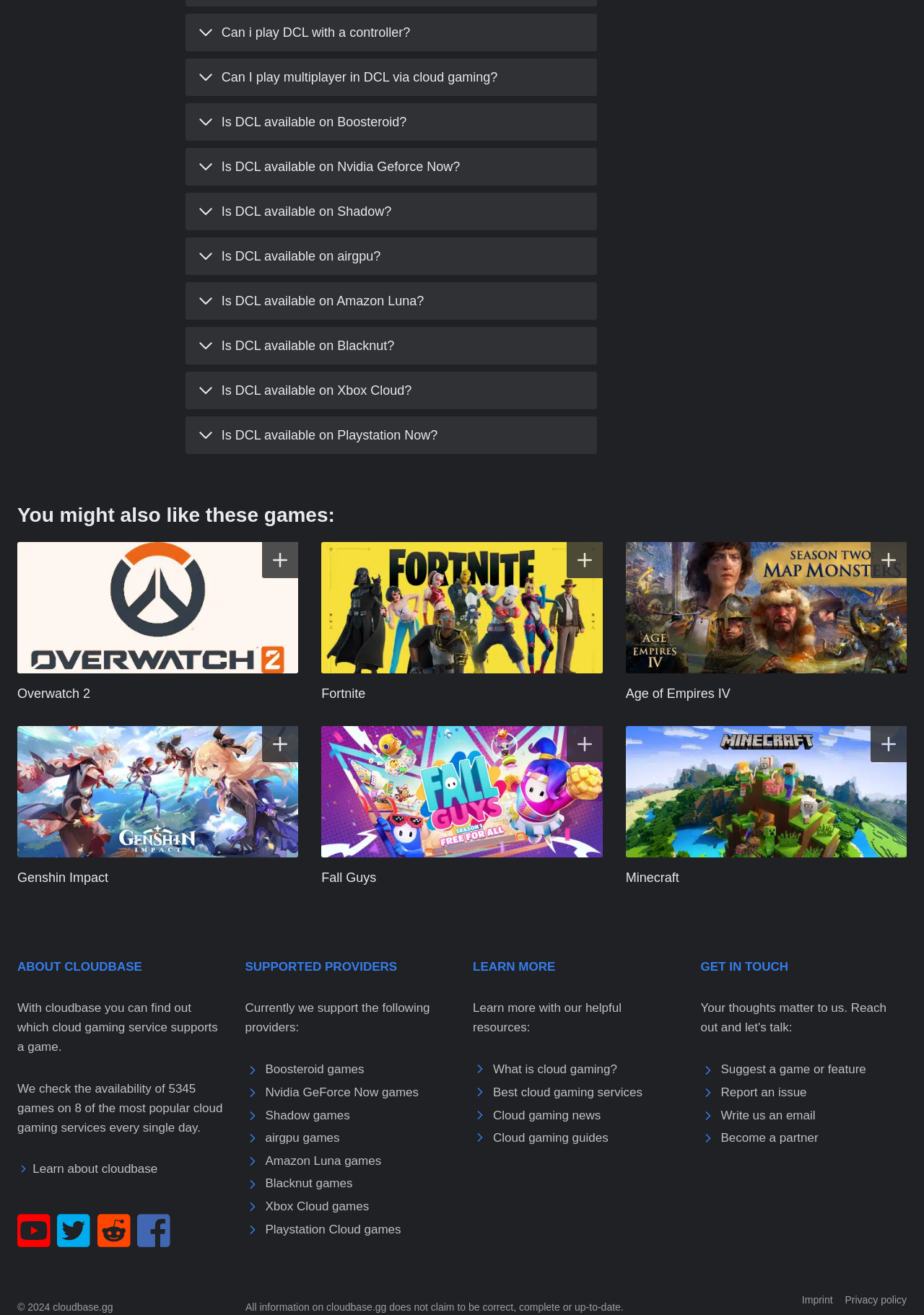Pinpoint the bounding box coordinates of the element you need to click to execute the following instruction: "View 'Minecraft on Cloud Gaming'". The bounding box should be represented by four float numbers between 0 and 1, in the format [left, top, right, bottom].

[0.677, 0.552, 0.981, 0.652]